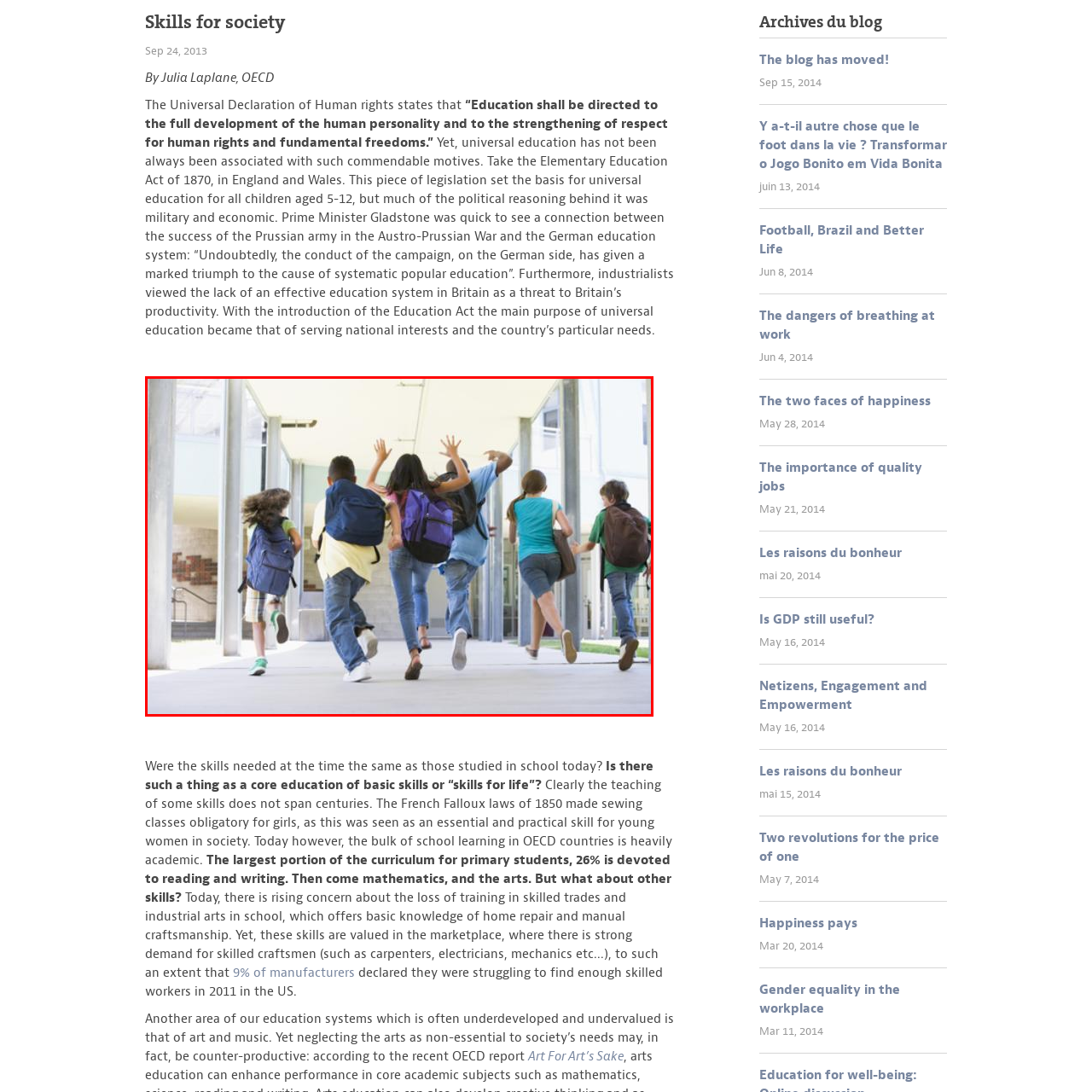Give a detailed account of the picture within the red bounded area.

This vibrant image captures a group of children joyfully running down a school corridor, embodying the spirit of youth and the thrill of learning experiences. The children, each carrying backpacks in various colors, appear carefree and exuberant as they race towards the excitement of their next class or playtime. The setting reflects a modern educational environment, with open spaces and natural light enhancing the atmosphere of enthusiasm and collaboration. This visual resonates with the theme of skills for society, highlighting the essential role of education in fostering not only academic growth but also interpersonal skills and teamwork among children. The scene reflects a moment of engagement and energy that is integral to shaping a well-rounded education for the future.